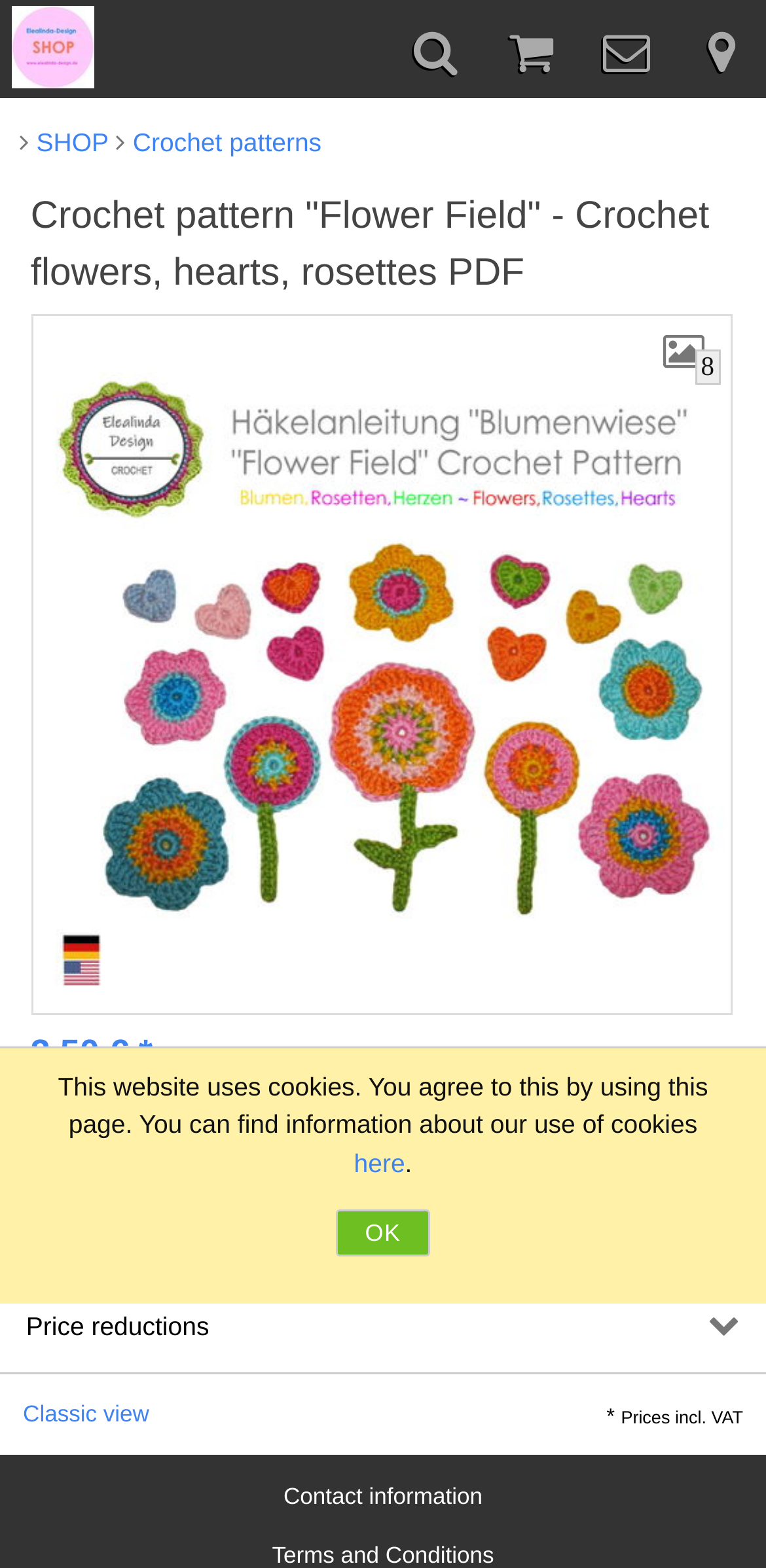Can you extract the headline from the webpage for me?

Crochet pattern "Flower Field" - Crochet flowers, hearts, rosettes PDF